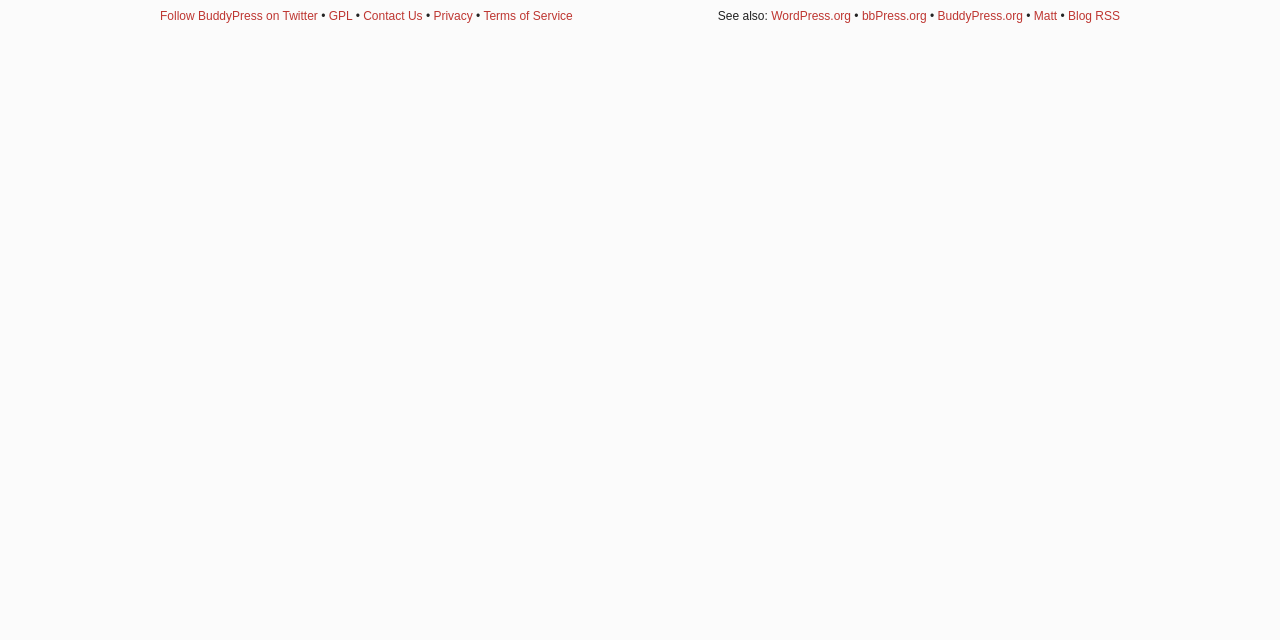Using the element description provided, determine the bounding box coordinates in the format (top-left x, top-left y, bottom-right x, bottom-right y). Ensure that all values are floating point numbers between 0 and 1. Element description: Follow BuddyPress on Twitter

[0.125, 0.014, 0.248, 0.036]